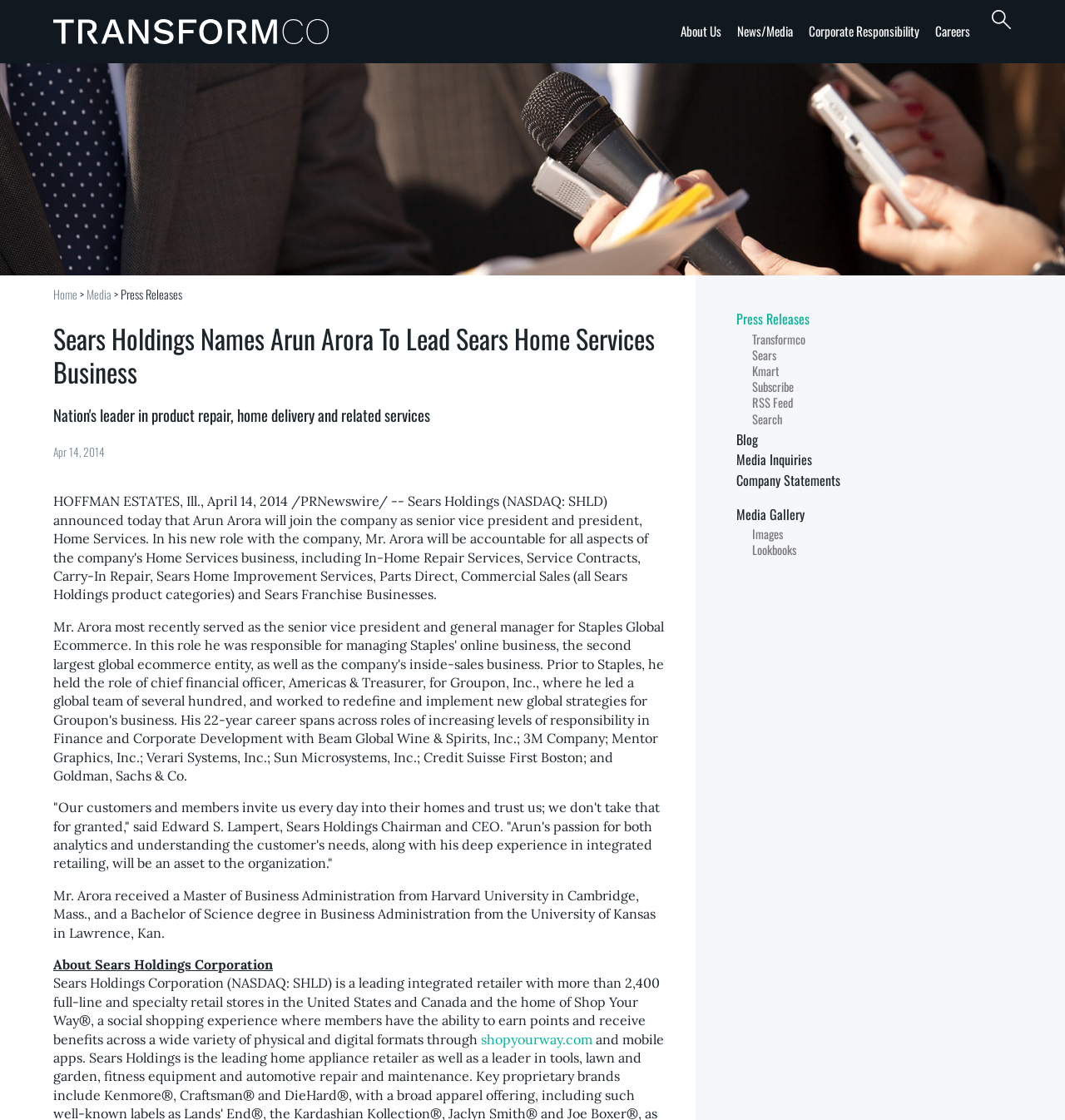What is the name of the social shopping experience mentioned in the webpage?
Examine the screenshot and reply with a single word or phrase.

Shop Your Way